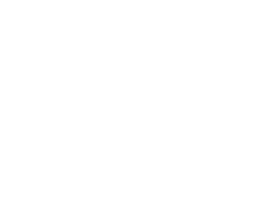When was the article published?
Refer to the screenshot and respond with a concise word or phrase.

February 10, 2024